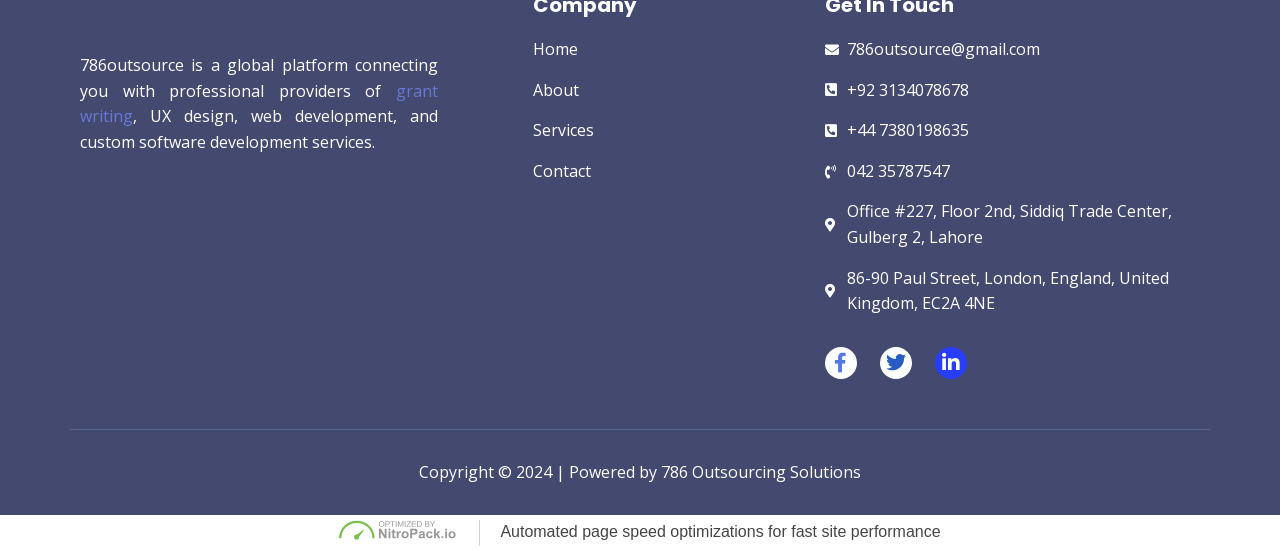Using the provided element description, identify the bounding box coordinates as (top-left x, top-left y, bottom-right x, bottom-right y). Ensure all values are between 0 and 1. Description: Services

[0.416, 0.215, 0.629, 0.262]